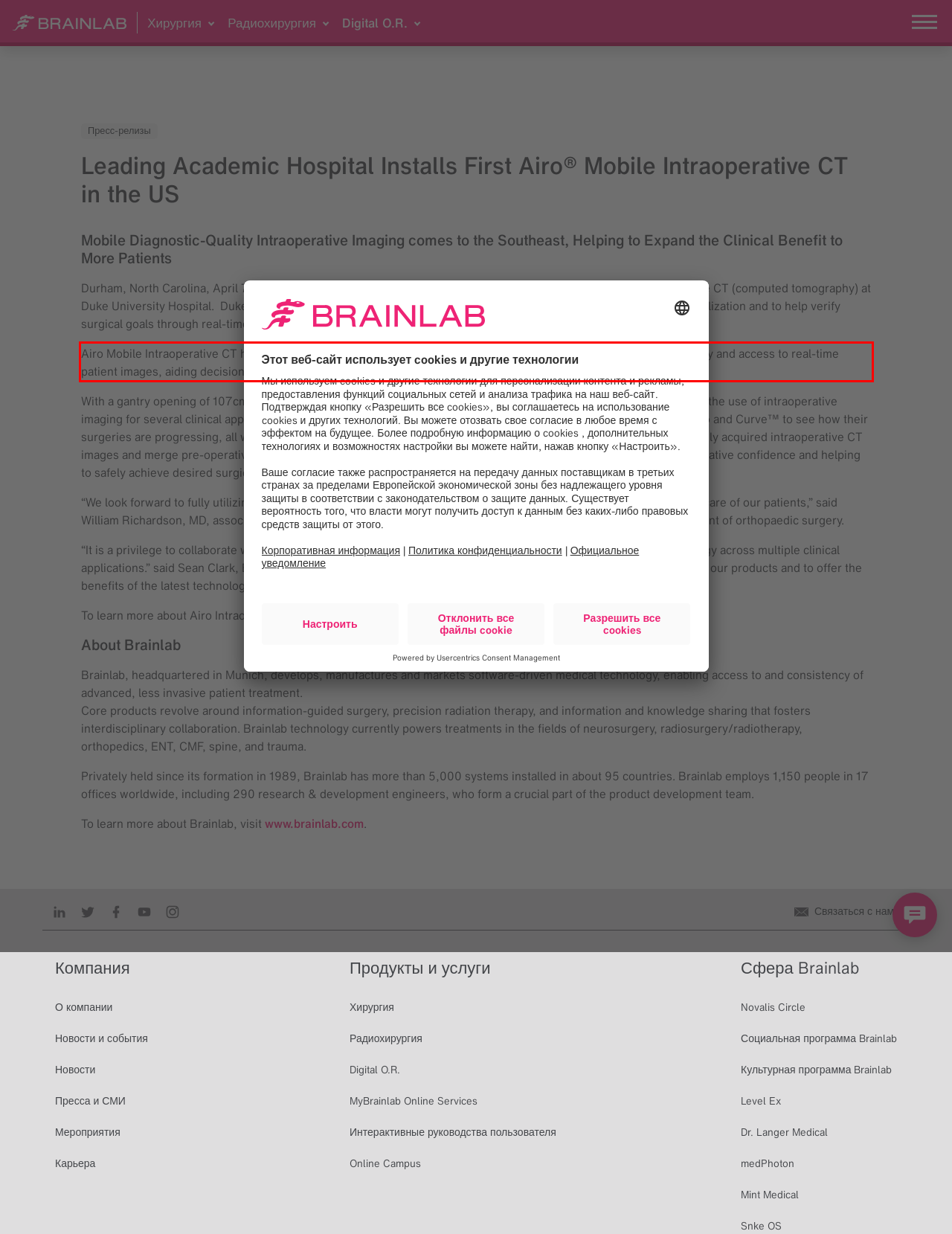You have a screenshot of a webpage where a UI element is enclosed in a red rectangle. Perform OCR to capture the text inside this red rectangle.

Airo Mobile Intraoperative CT has the potential to change daily practice in the surgical space, offering mobility, flexibility and access to real-time patient images, aiding decision-making in the operating room.